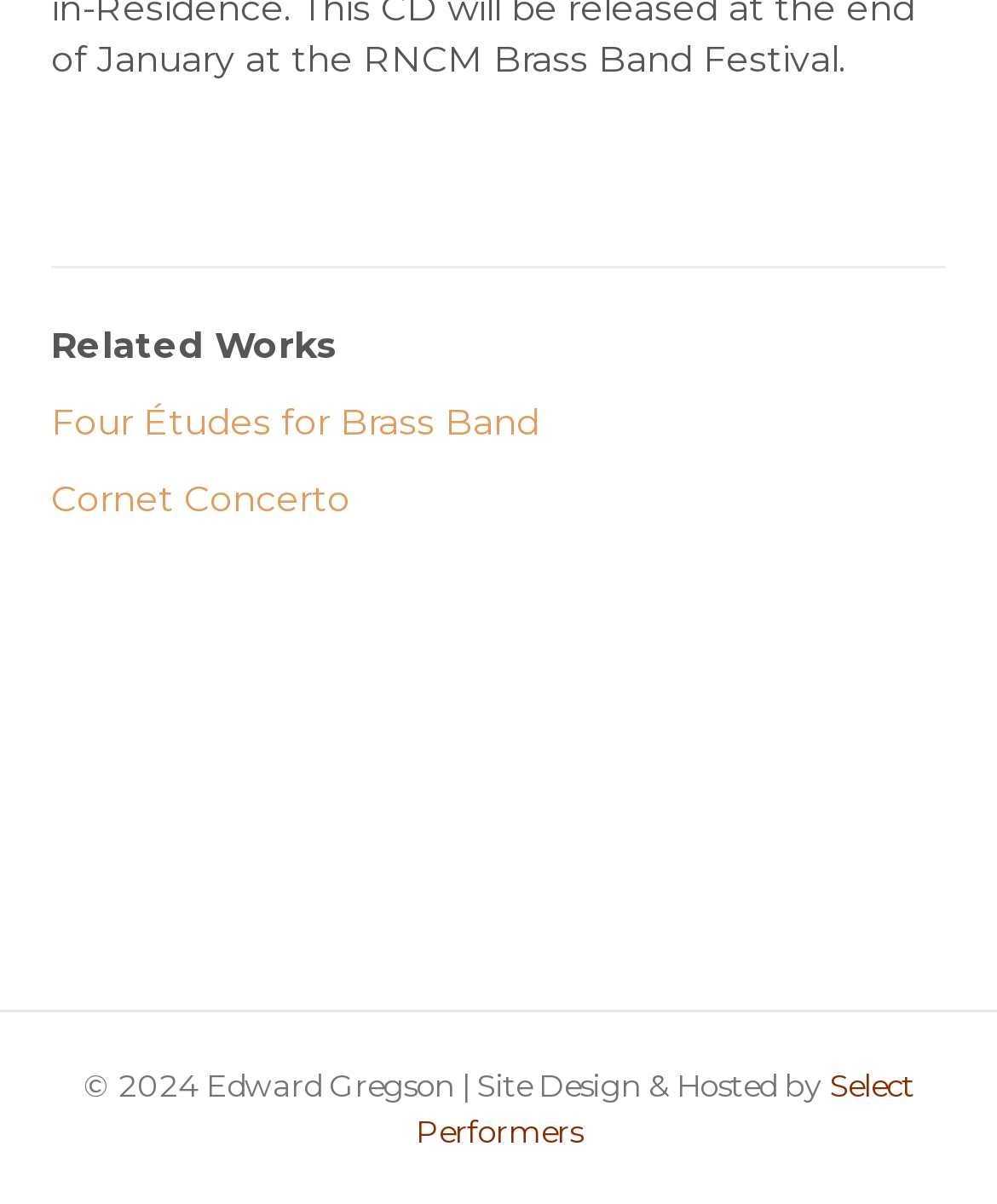Provide the bounding box coordinates of the HTML element described as: "Four Études for Brass Band". The bounding box coordinates should be four float numbers between 0 and 1, i.e., [left, top, right, bottom].

[0.051, 0.331, 0.541, 0.369]